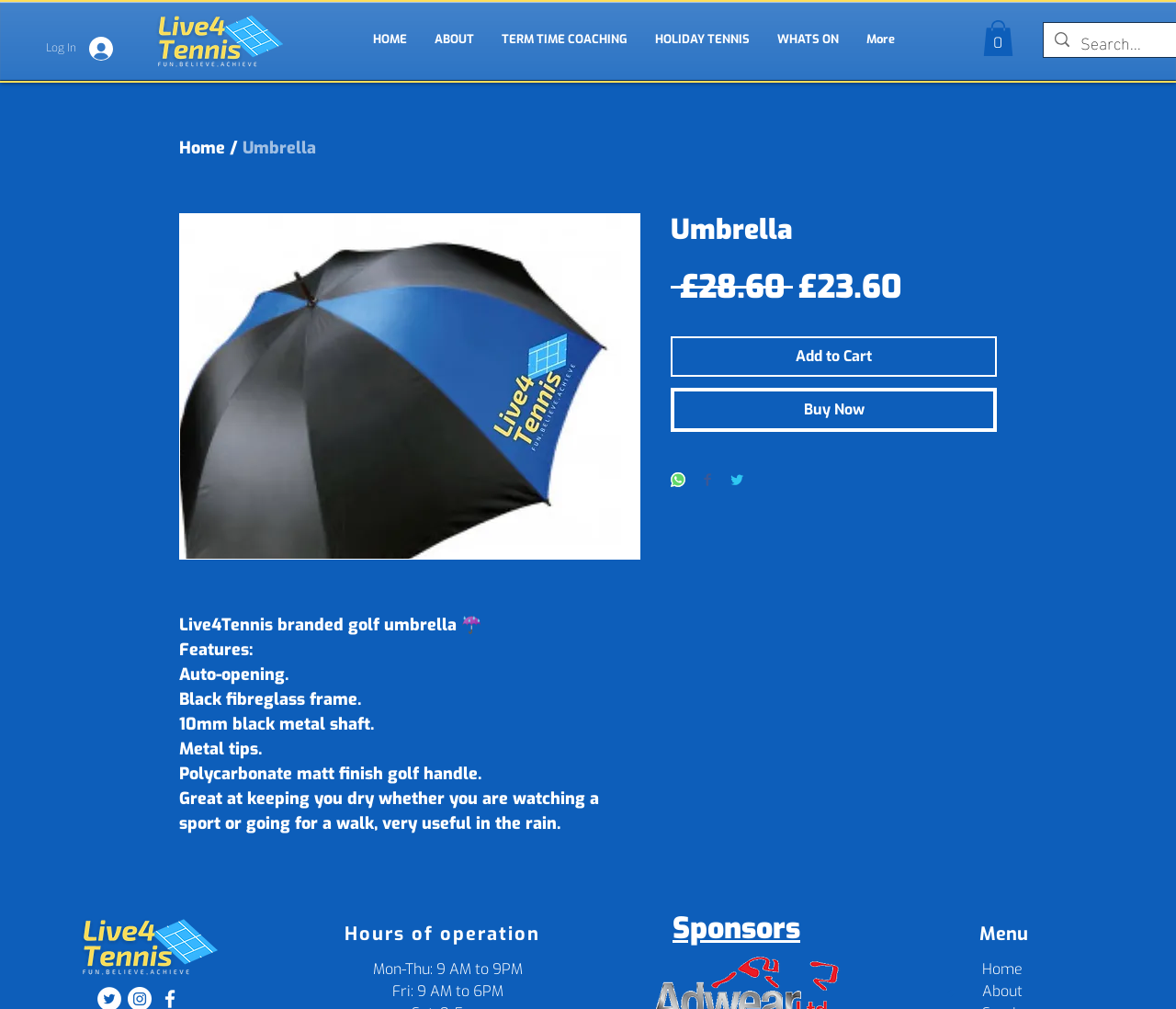Identify the bounding box coordinates for the region to click in order to carry out this instruction: "Search for products". Provide the coordinates using four float numbers between 0 and 1, formatted as [left, top, right, bottom].

[0.919, 0.023, 0.993, 0.06]